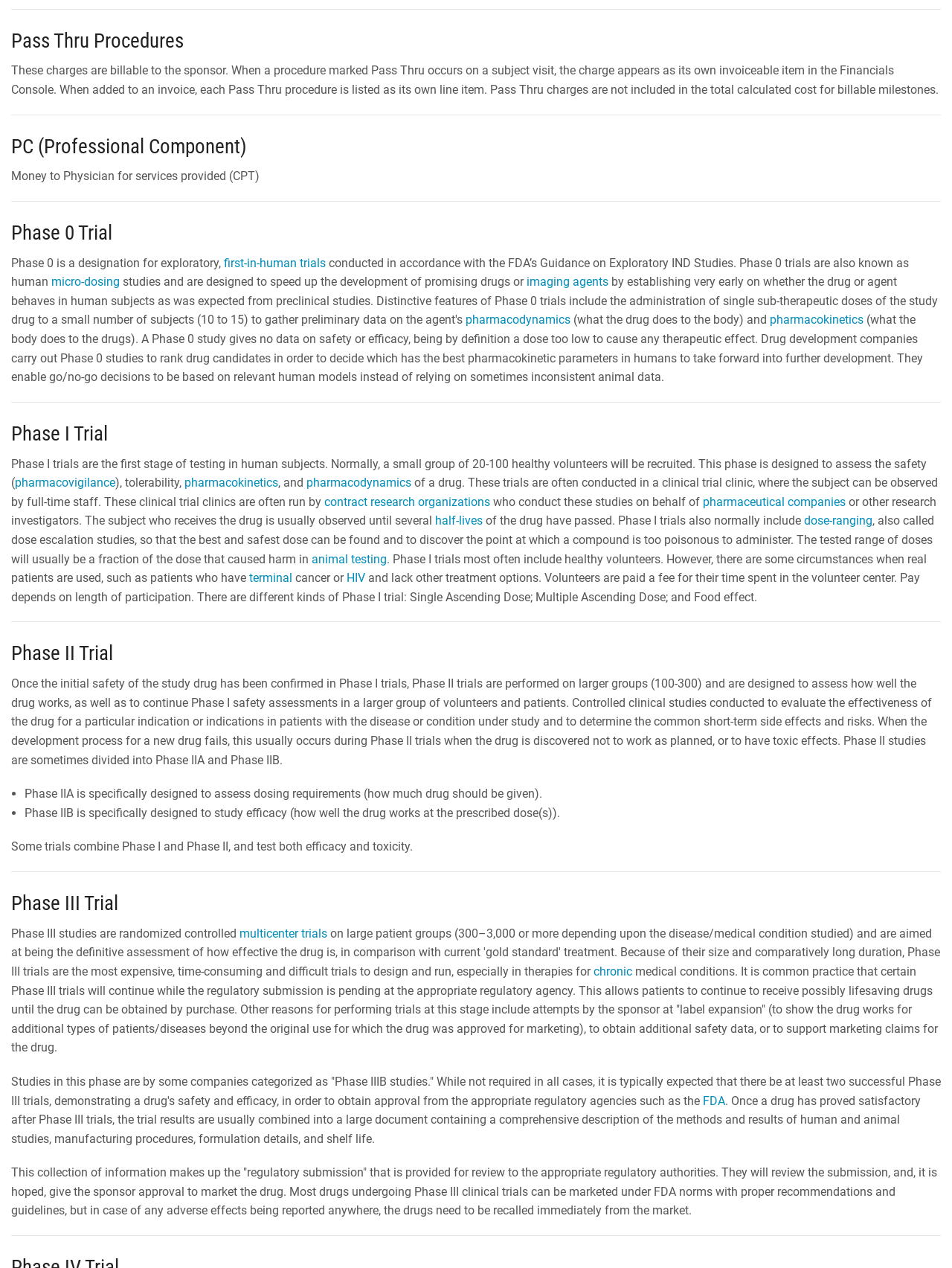Provide your answer in one word or a succinct phrase for the question: 
What is the purpose of Phase III trials?

To demonstrate safety and efficacy